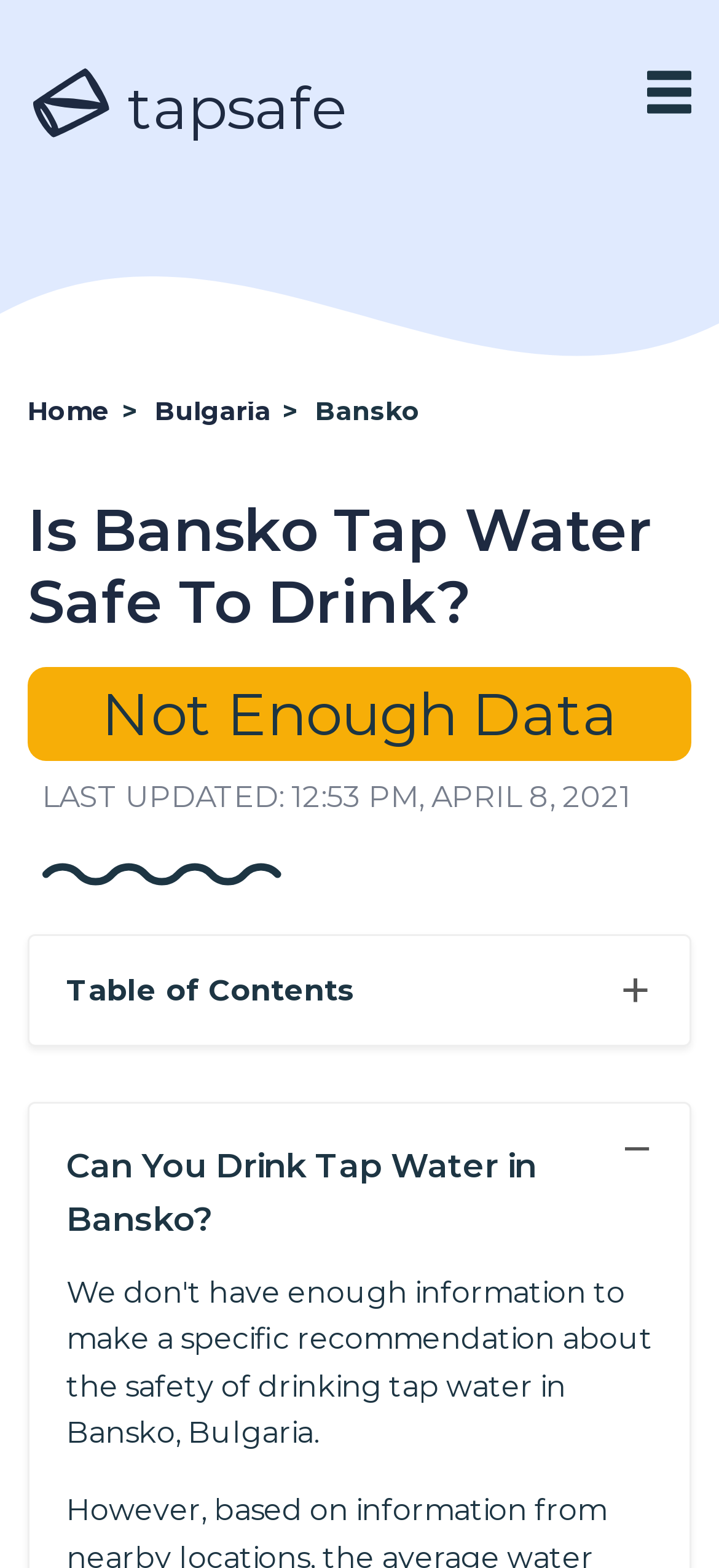Determine the bounding box for the UI element described here: "alt="The Junction Shopping Centre Mission"".

None